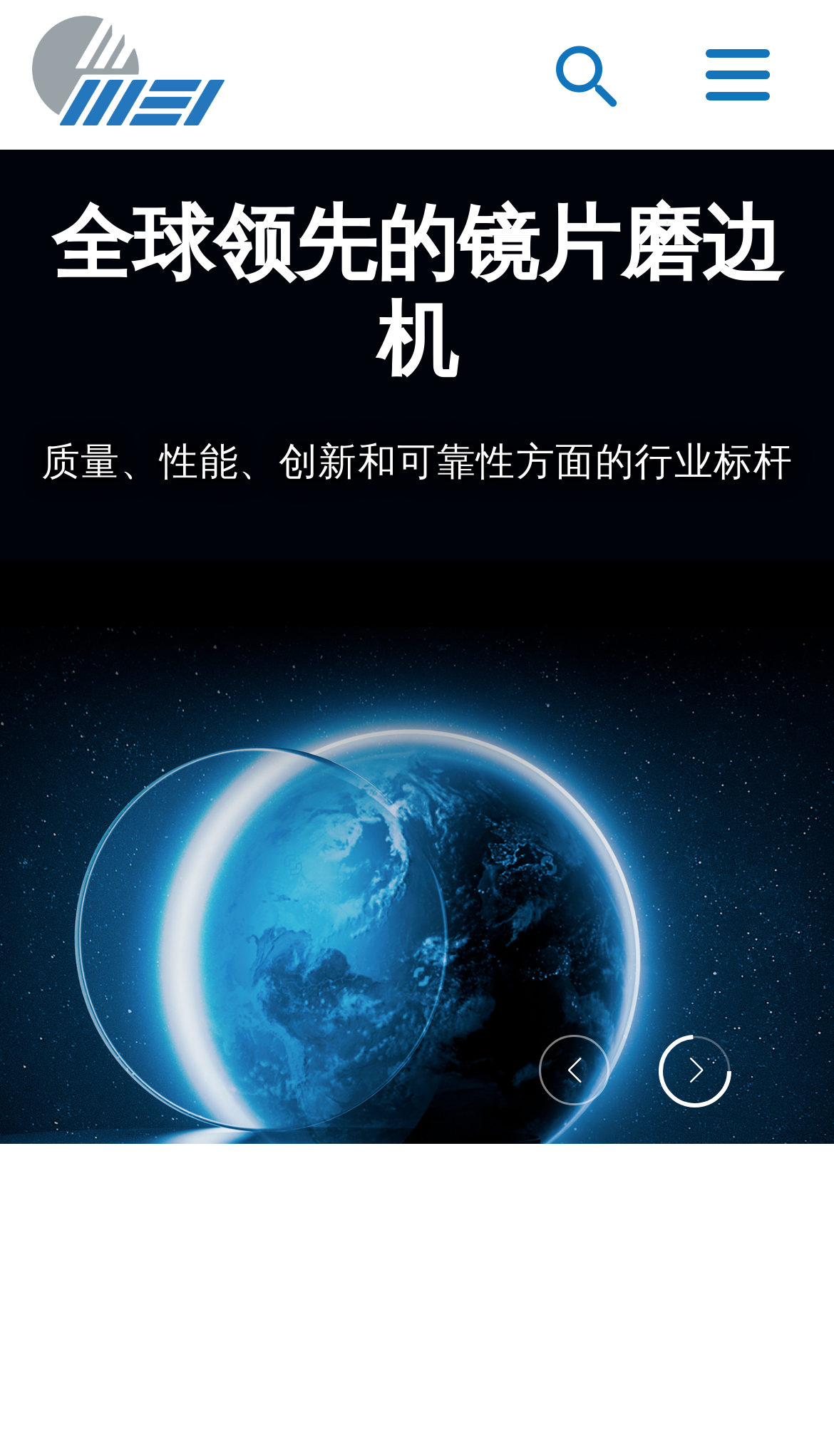What is the main topic of this webpage?
Using the image provided, answer with just one word or phrase.

Mei